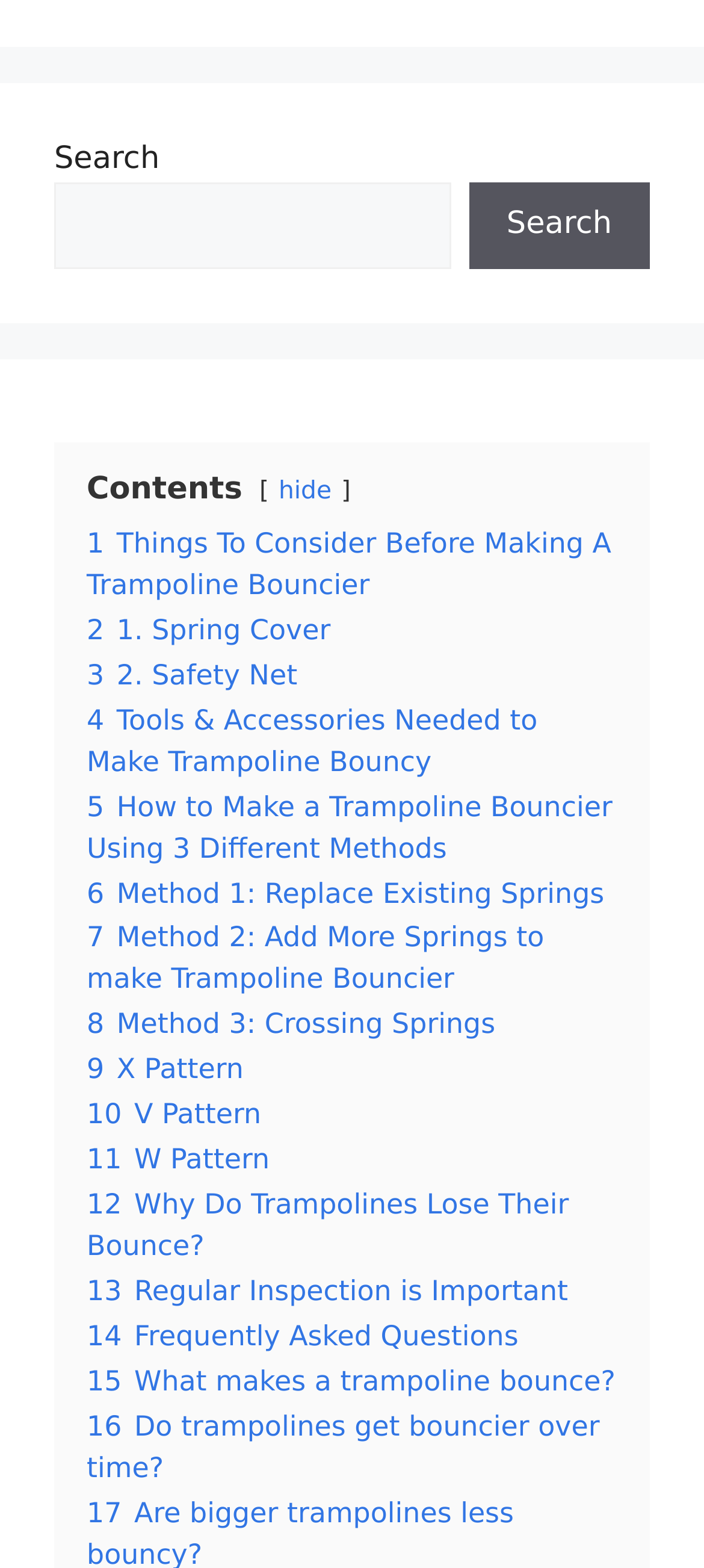Can you specify the bounding box coordinates of the area that needs to be clicked to fulfill the following instruction: "Click on 'How to Make a Trampoline Bouncier Using 3 Different Methods'"?

[0.123, 0.504, 0.87, 0.551]